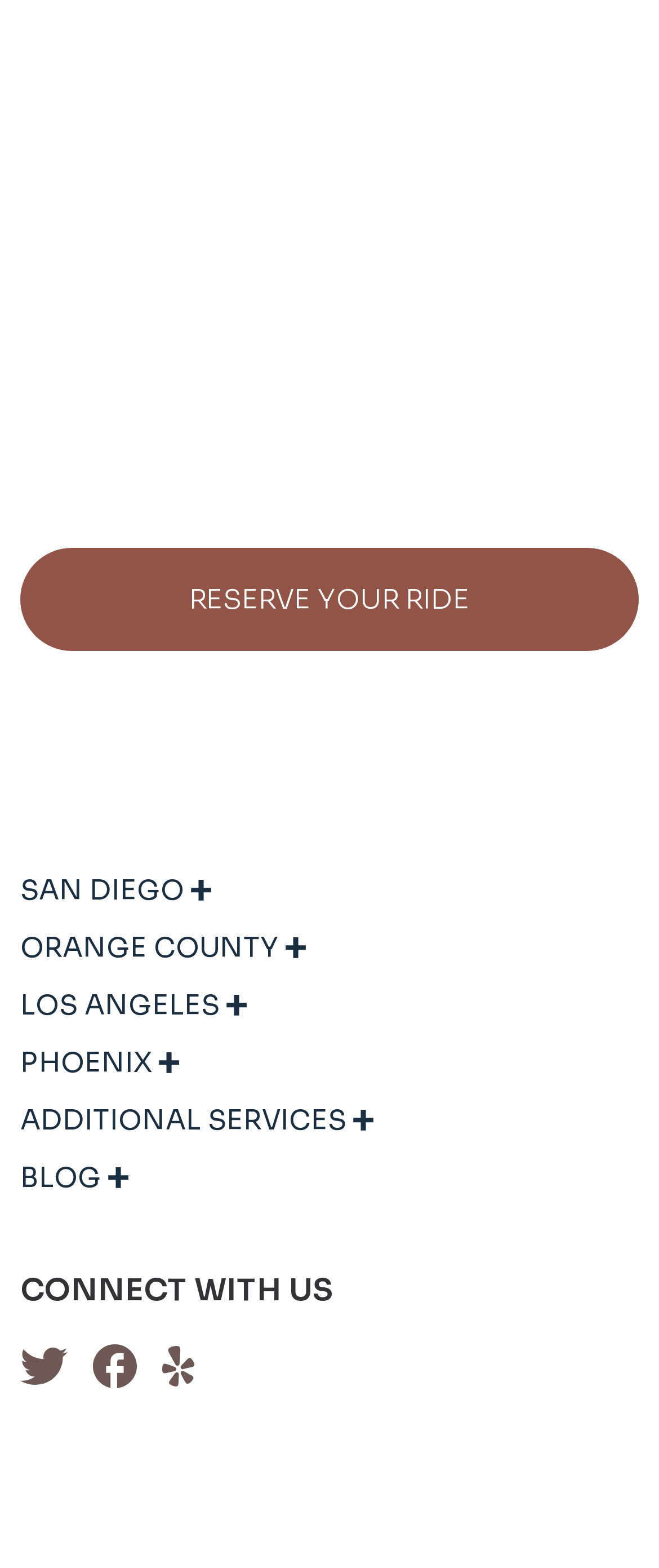Find the bounding box coordinates of the clickable region needed to perform the following instruction: "Check 'CONNECT WITH US'". The coordinates should be provided as four float numbers between 0 and 1, i.e., [left, top, right, bottom].

[0.031, 0.812, 0.969, 0.836]